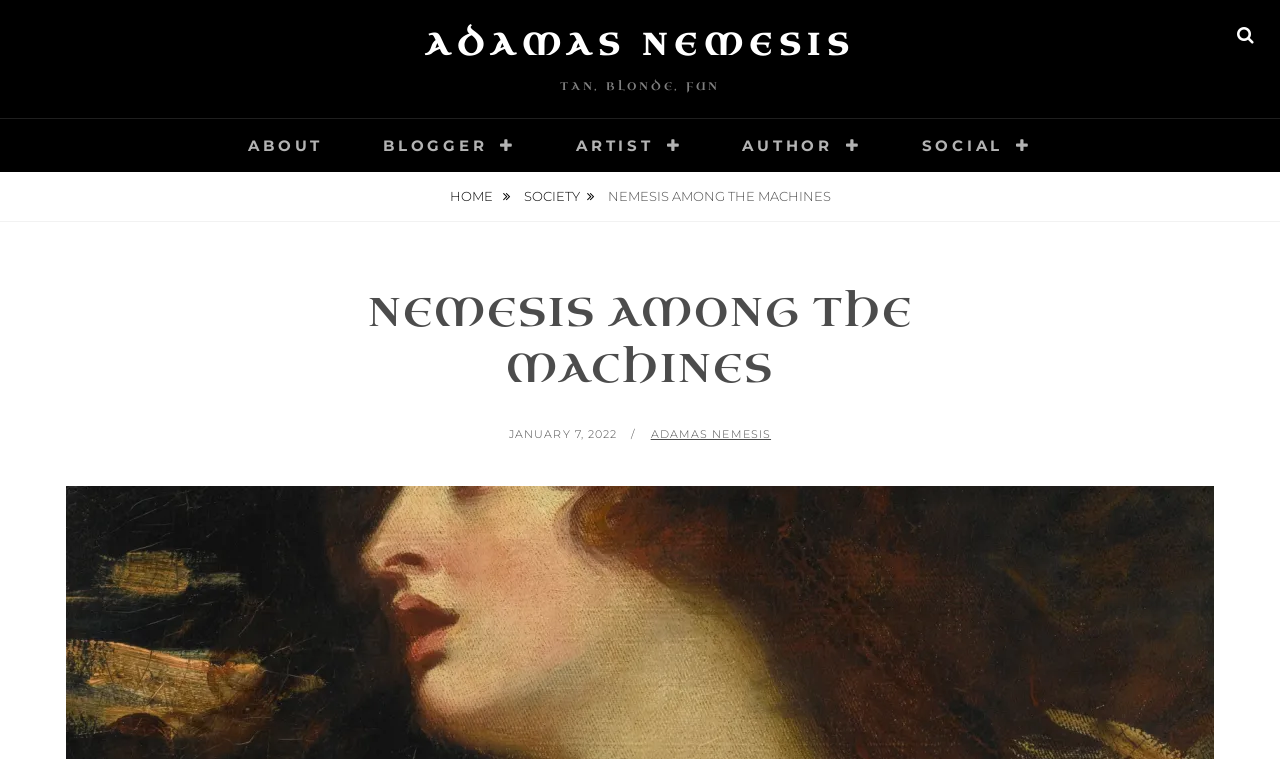Find the bounding box coordinates of the element you need to click on to perform this action: 'go to about page'. The coordinates should be represented by four float values between 0 and 1, in the format [left, top, right, bottom].

[0.172, 0.157, 0.274, 0.227]